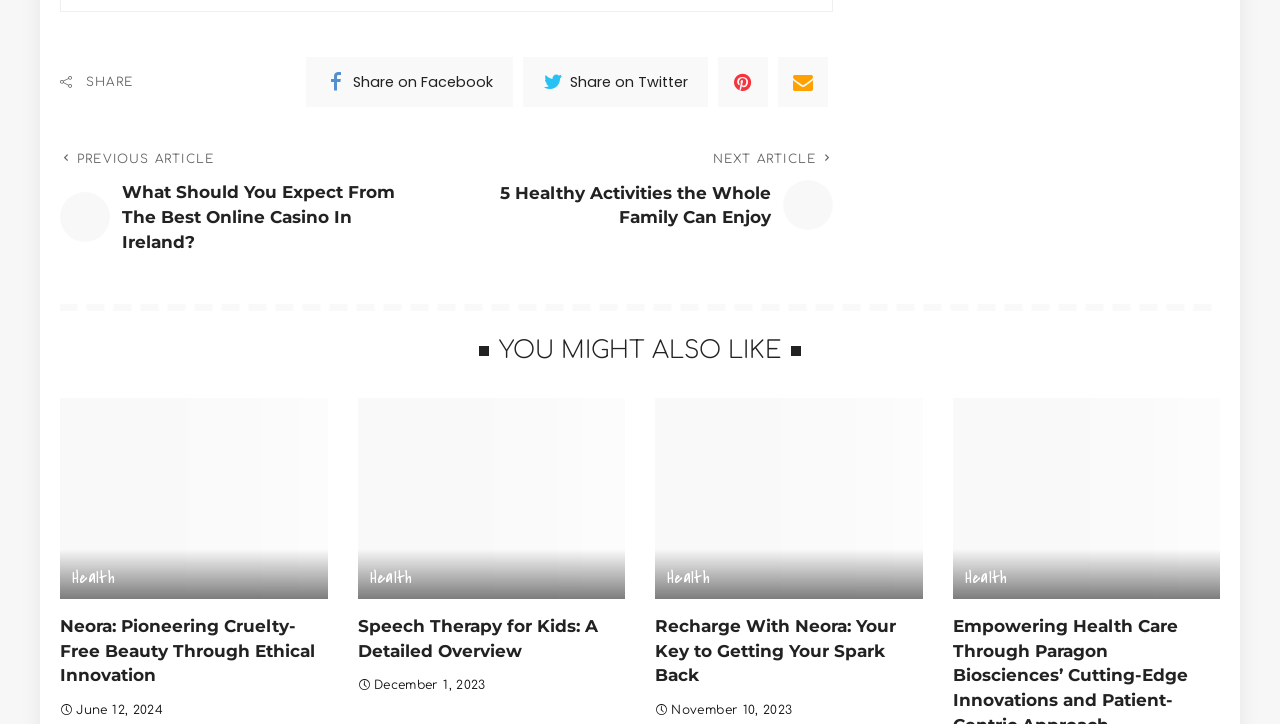Bounding box coordinates are given in the format (top-left x, top-left y, bottom-right x, bottom-right y). All values should be floating point numbers between 0 and 1. Provide the bounding box coordinate for the UI element described as: Share on Facebook

[0.239, 0.079, 0.401, 0.148]